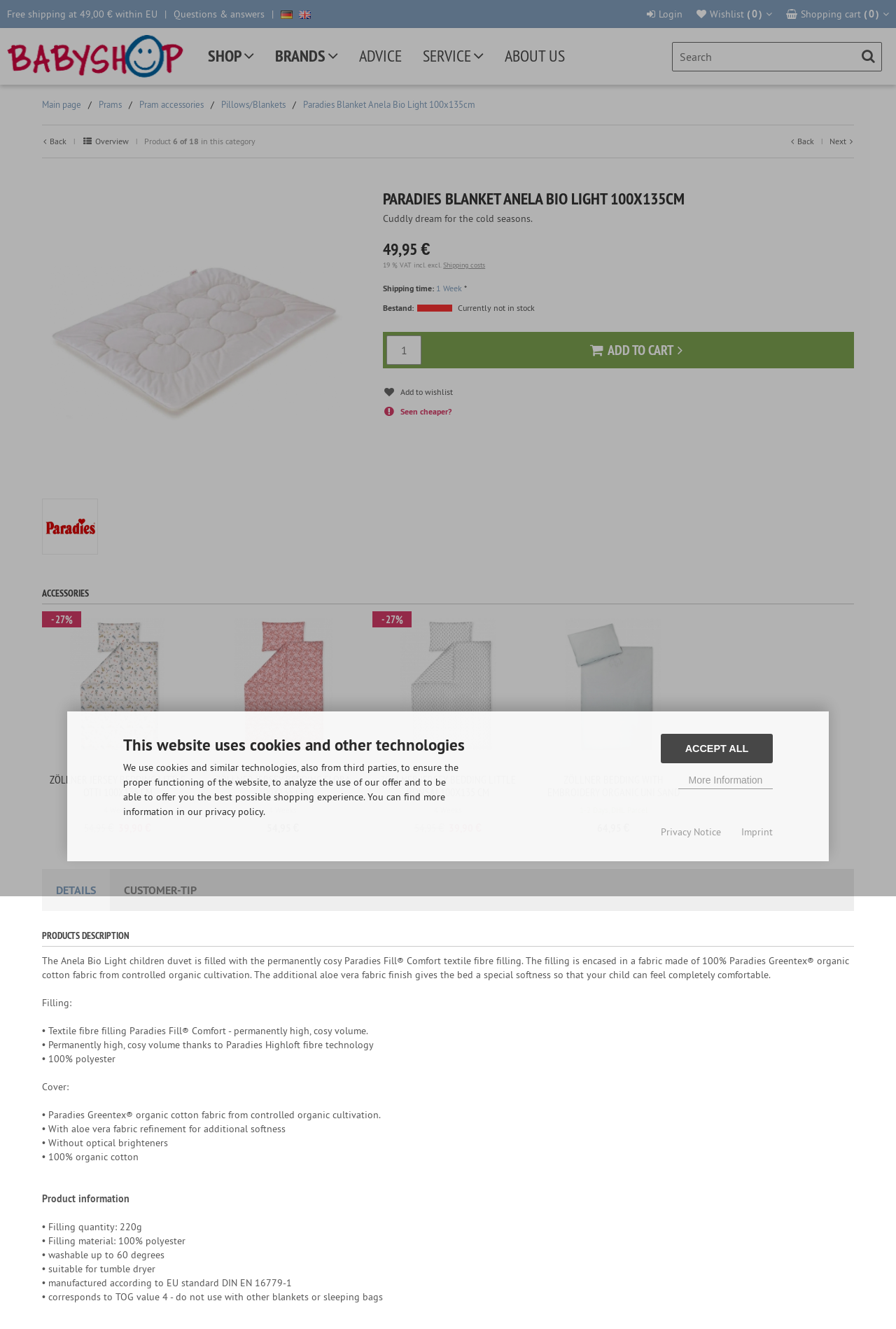What is the category of the product?
Please provide a comprehensive answer based on the contents of the image.

I found the category by looking at the breadcrumb navigation links at the top of the page, which shows the category 'Pillows/Blankets'.